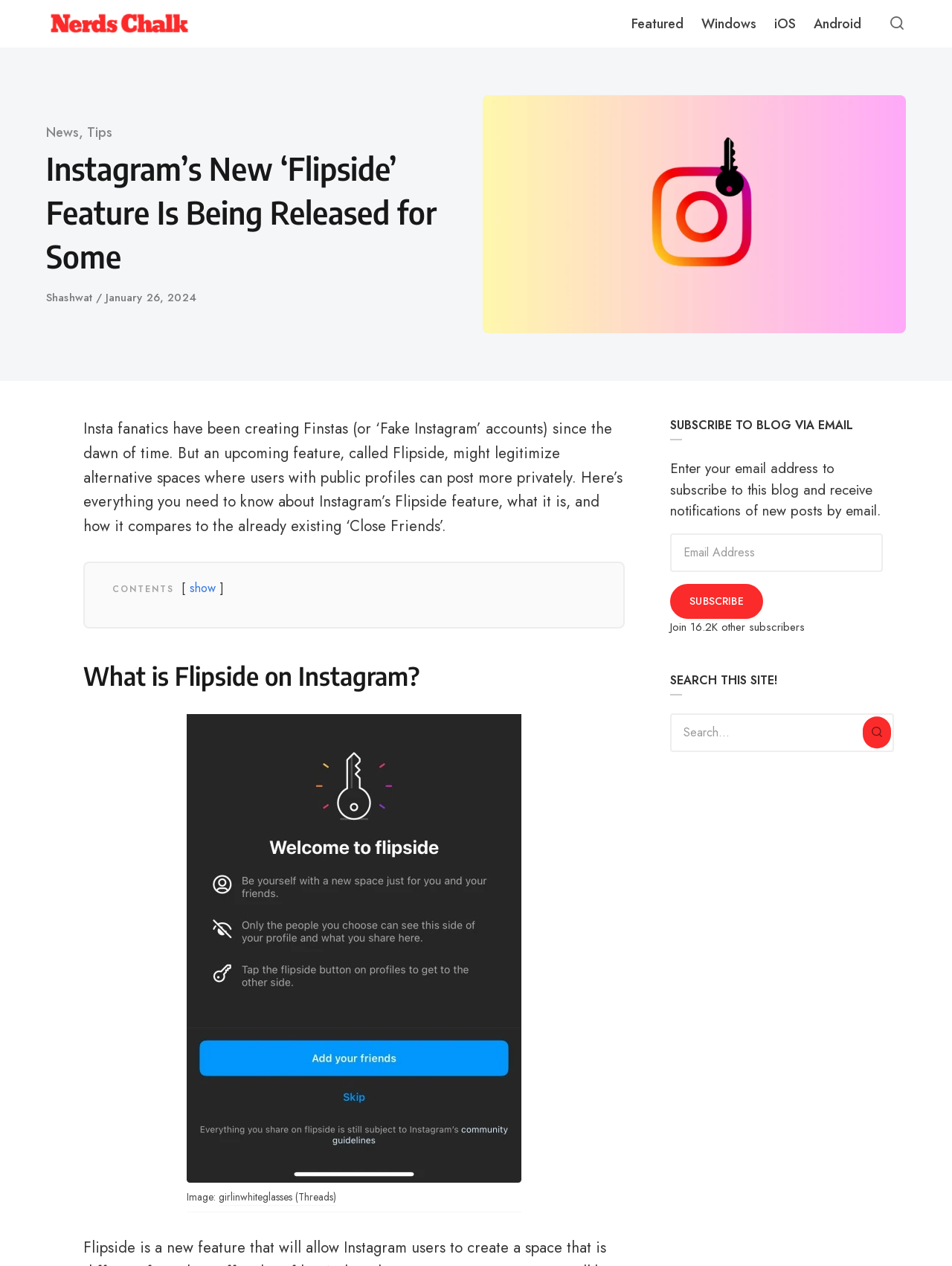Locate the bounding box coordinates of the region to be clicked to comply with the following instruction: "Subscribe to the blog via email". The coordinates must be four float numbers between 0 and 1, in the form [left, top, right, bottom].

[0.704, 0.461, 0.801, 0.489]